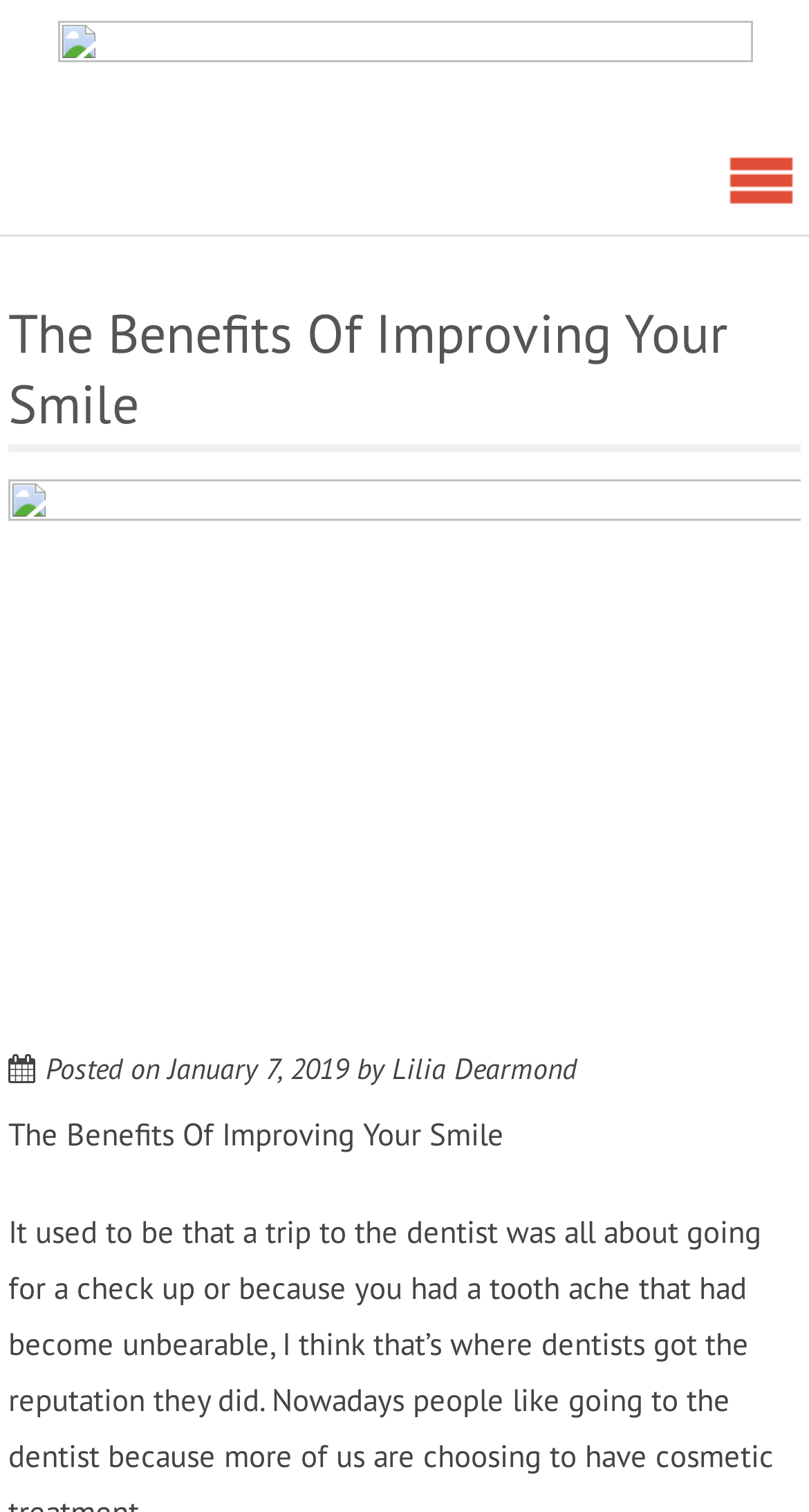What is the date of the post?
Using the information from the image, provide a comprehensive answer to the question.

I found the date of the post by looking at the text 'Posted on' followed by a link 'January 7, 2019' which indicates the date of the post.